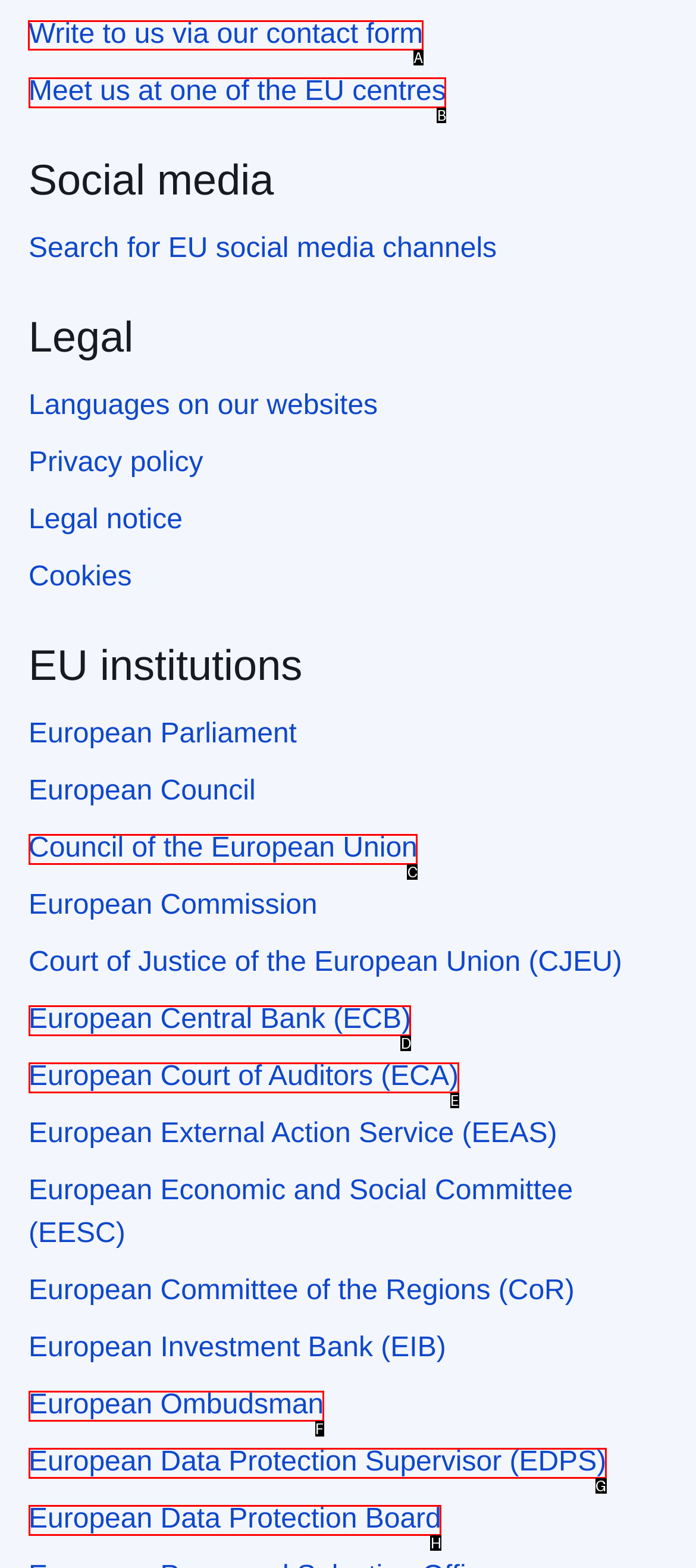Tell me which one HTML element I should click to complete the following task: Contact us via the contact form Answer with the option's letter from the given choices directly.

A